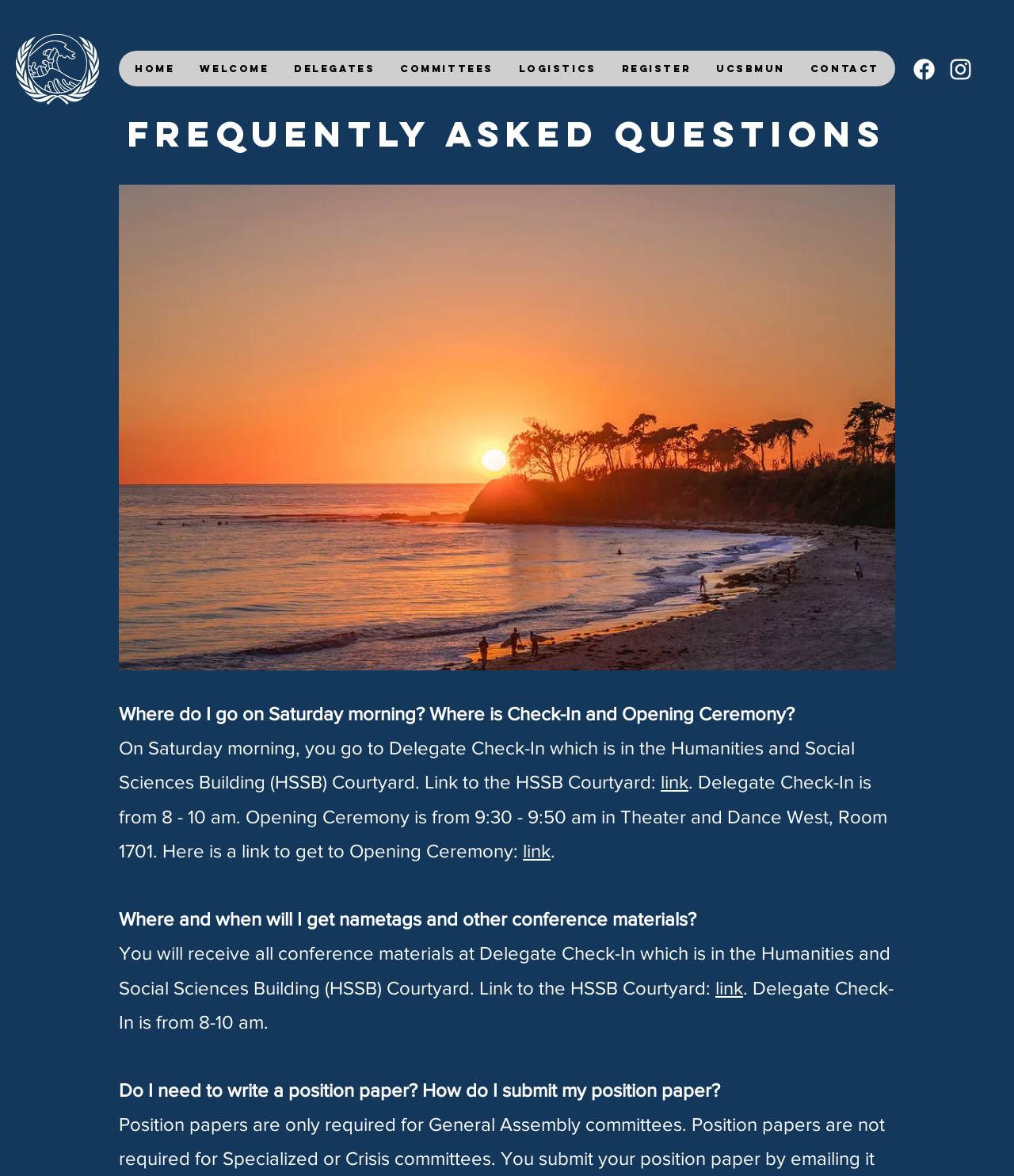Determine the bounding box coordinates of the area to click in order to meet this instruction: "Click the link to Delegate Check-In".

[0.652, 0.656, 0.679, 0.674]